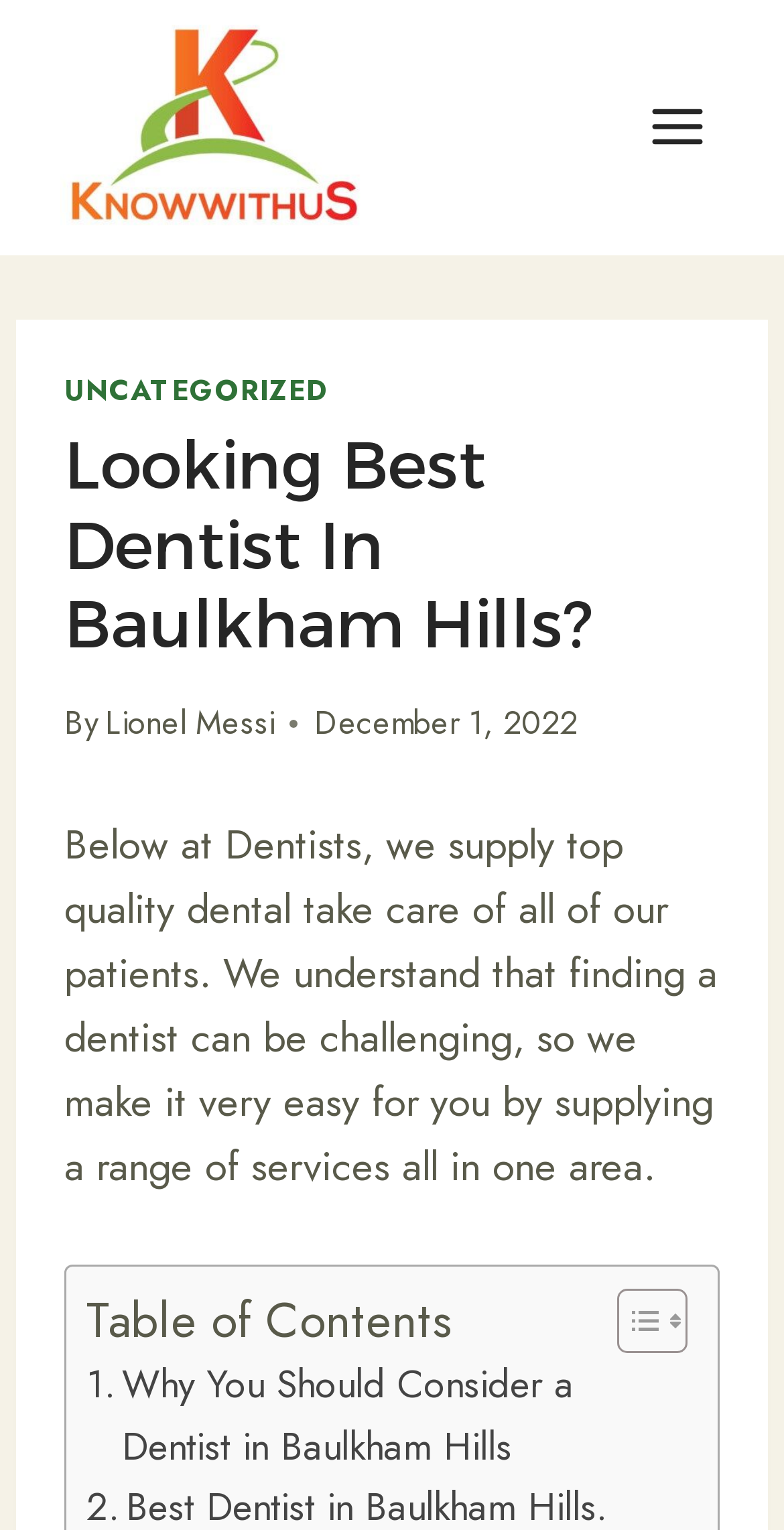Given the element description "RSS", identify the bounding box of the corresponding UI element.

None